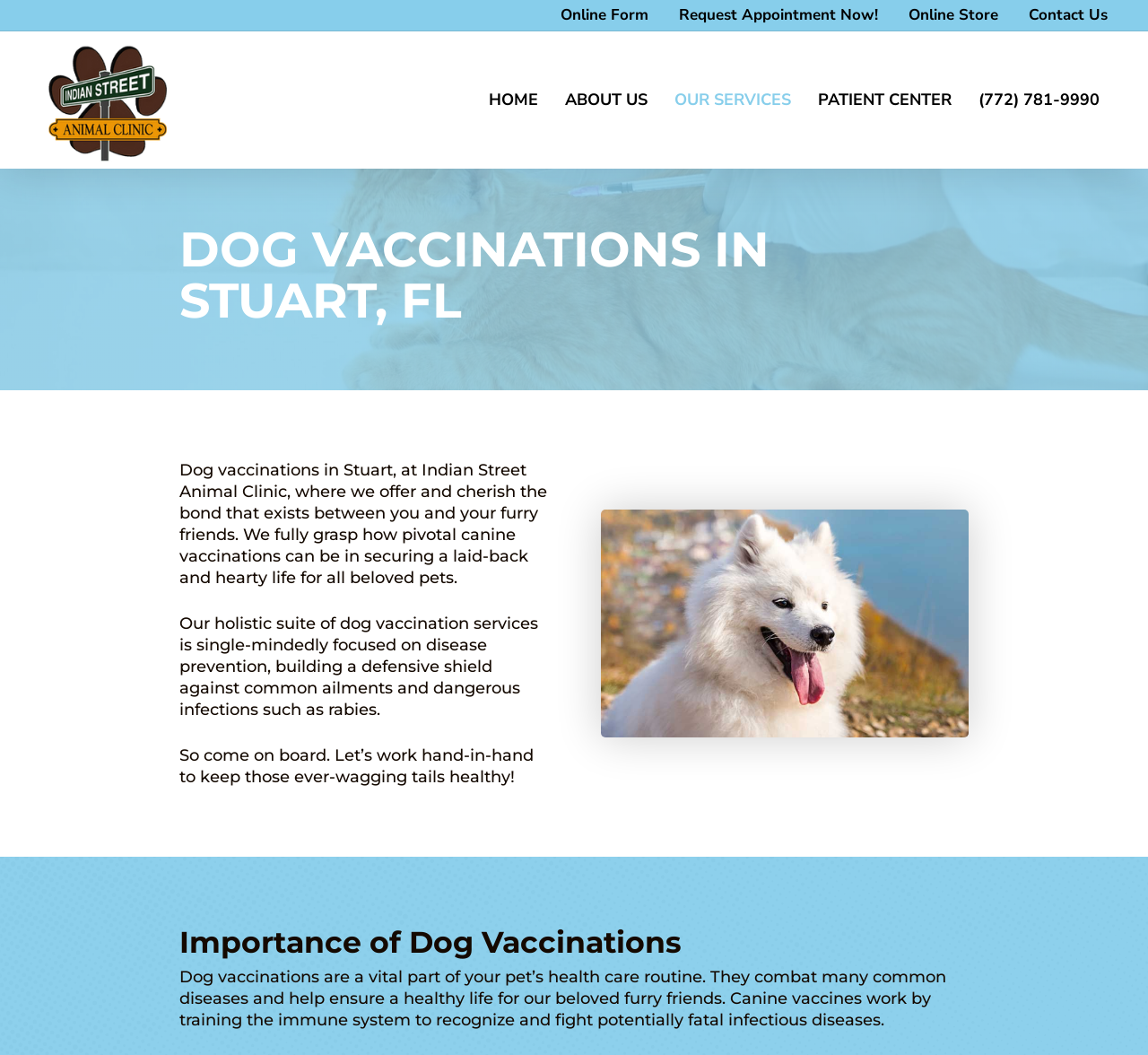Find the bounding box of the web element that fits this description: "(772) 781-9990".

[0.841, 0.086, 0.97, 0.104]